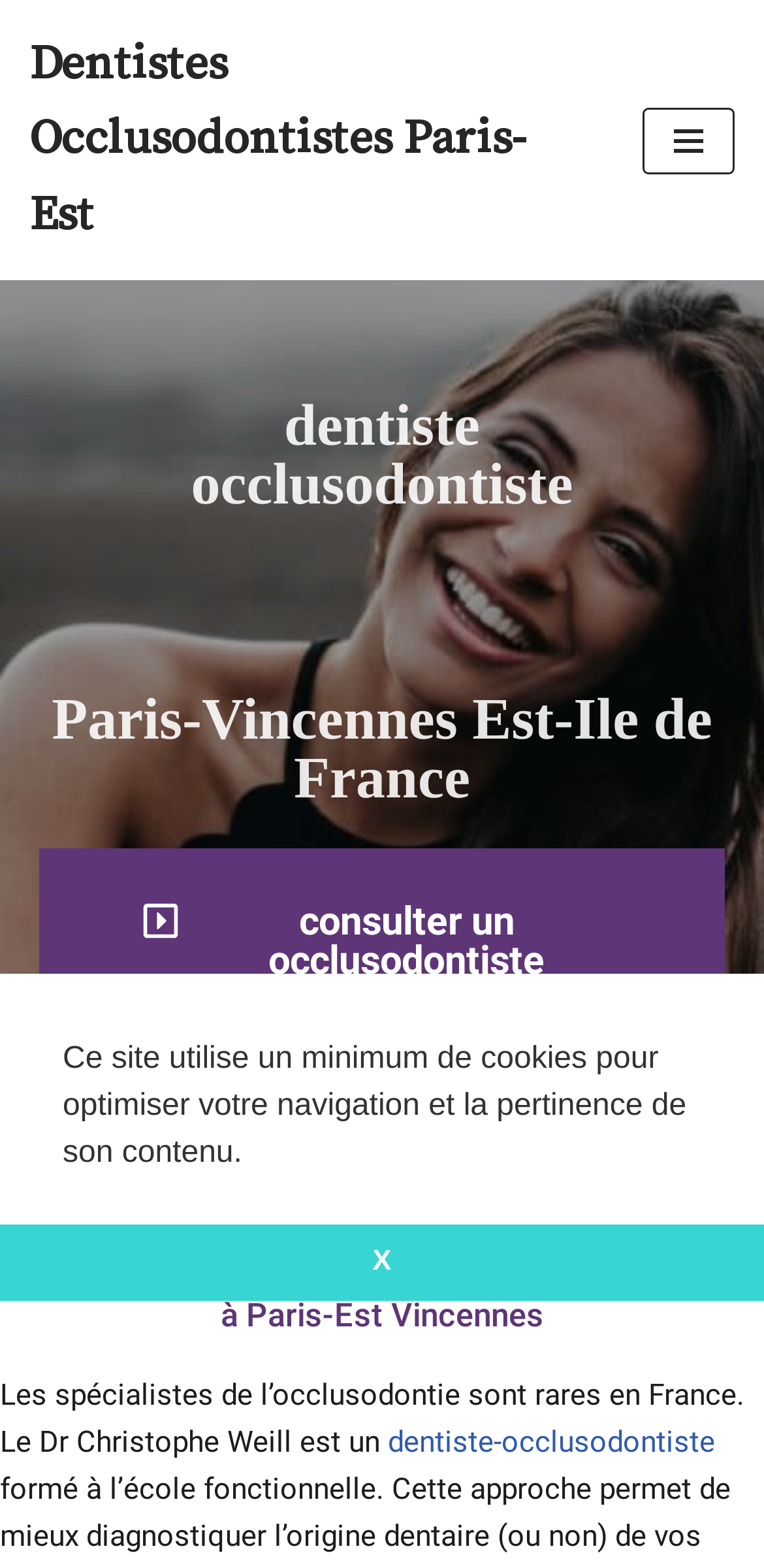Elaborate on the information and visuals displayed on the webpage.

This webpage is about consulting an occlusodontist in Paris, specifically in the Vincennes area. At the top of the page, there is a prominent cookie consent message that spans the entire width of the page, with a text explaining the use of cookies on the site. Below this message, there are two buttons: "learn more about cookies" and "dismiss cookie message". The "dismiss cookie message" button has an "X" icon on the right side.

Below the cookie consent message, there is a navigation menu on the top right corner of the page, which is collapsed by default. When expanded, it reveals a menu with headings such as "Dentiste Occlusodontiste" and "Paris-Vincennes Est-Ile de France". There is also a link to "consulter un occlusodontiste prendre RDV" (consult an occlusodontist and make an appointment).

The main content of the page starts with a heading "Pourquoi consulter un dentiste occlusodontiste à Paris-Est Vincennes" (Why consult an occlusodontist in Paris-East Vincennes). Below this heading, there is a paragraph of text that explains the importance of consulting an occlusodontist, mentioning that specialists in this field are rare in France. The text also mentions Dr. Christophe Weill, an occlusodontist. There is a link to "dentiste-occlusodontiste" (occlusodontist dentist) within the text.

At the very top of the page, there is a link to "Aller au contenu" (Go to content), which suggests that there may be more content below the fold.